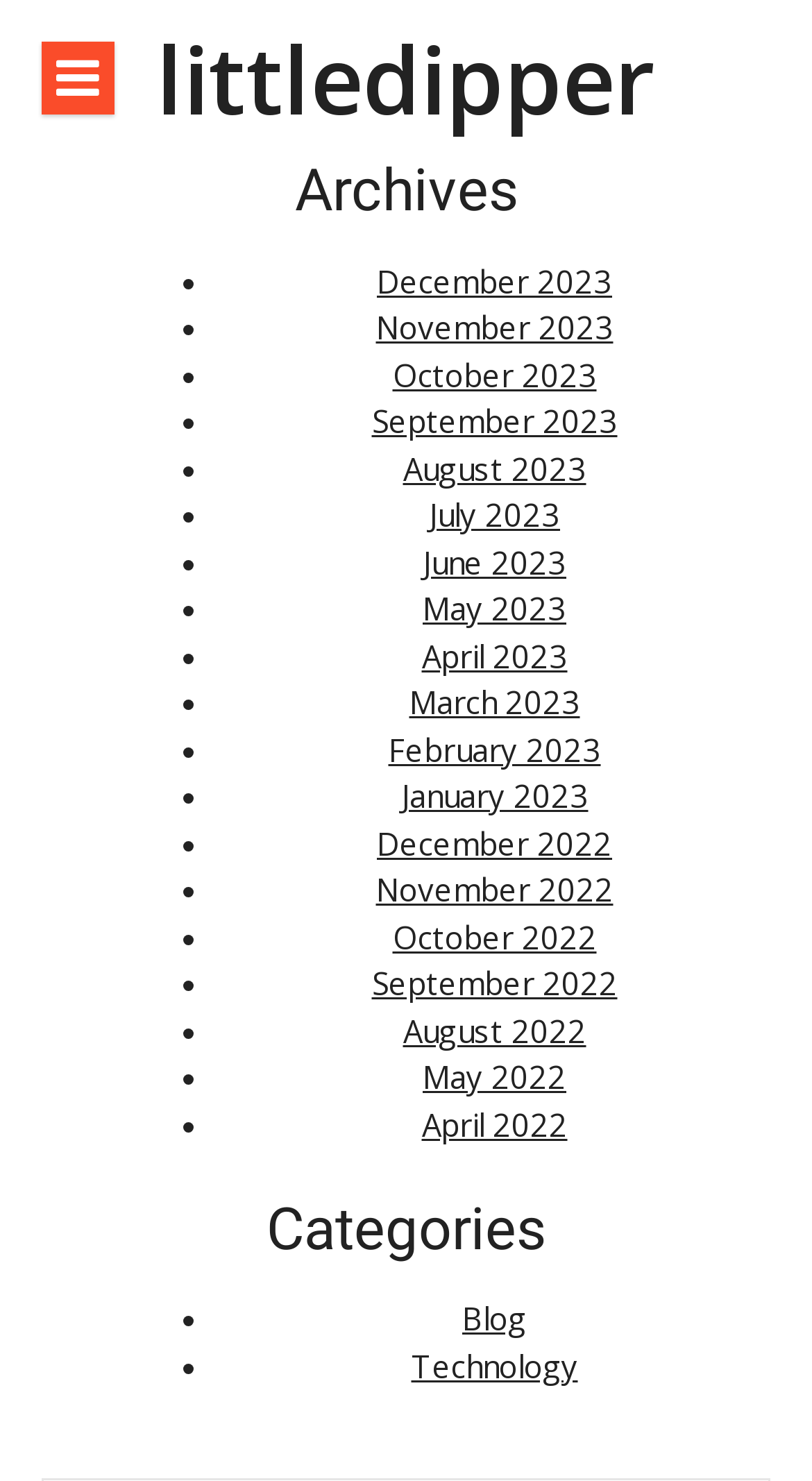For the following element description, predict the bounding box coordinates in the format (top-left x, top-left y, bottom-right x, bottom-right y). All values should be floating point numbers between 0 and 1. Description: Technology

[0.506, 0.908, 0.712, 0.936]